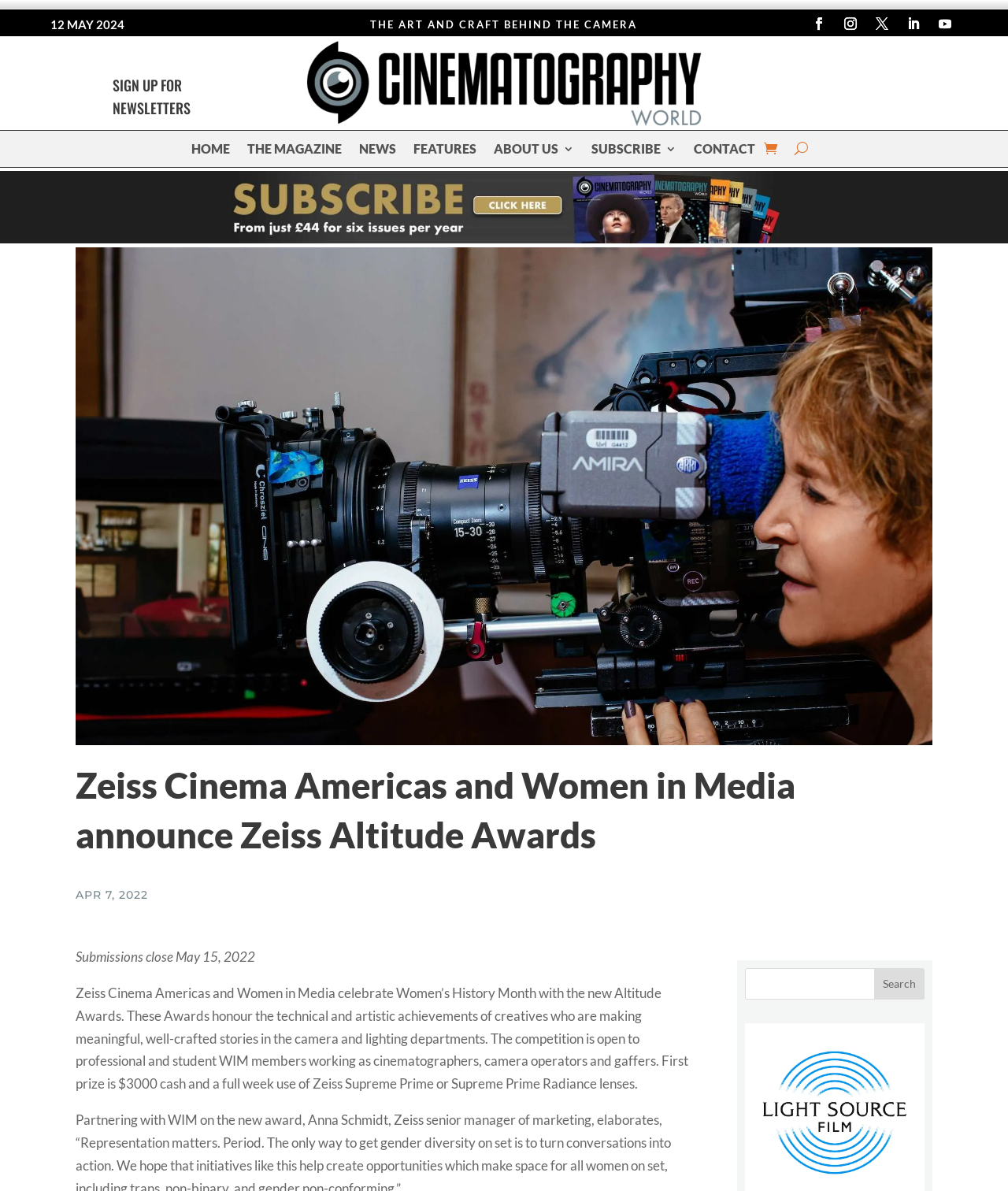Locate the UI element that matches the description Contact in the webpage screenshot. Return the bounding box coordinates in the format (top-left x, top-left y, bottom-right x, bottom-right y), with values ranging from 0 to 1.

[0.688, 0.12, 0.749, 0.135]